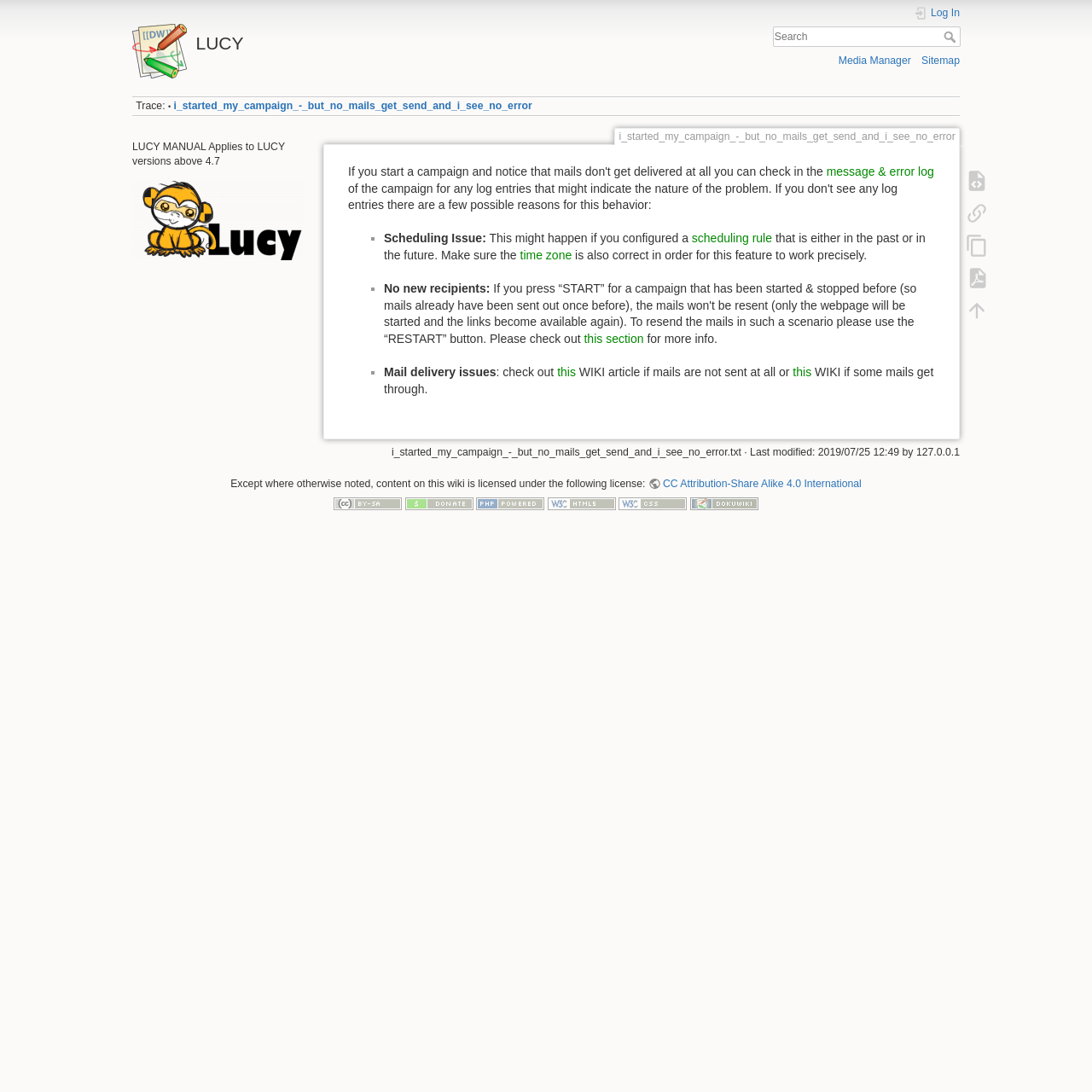How many links are there in the 'Sidebar' section?
Can you provide a detailed and comprehensive answer to the question?

I counted the links in the 'Sidebar' section, which are 'LUCY MANUAL' and 'logo_c.png', so there are 2 links.